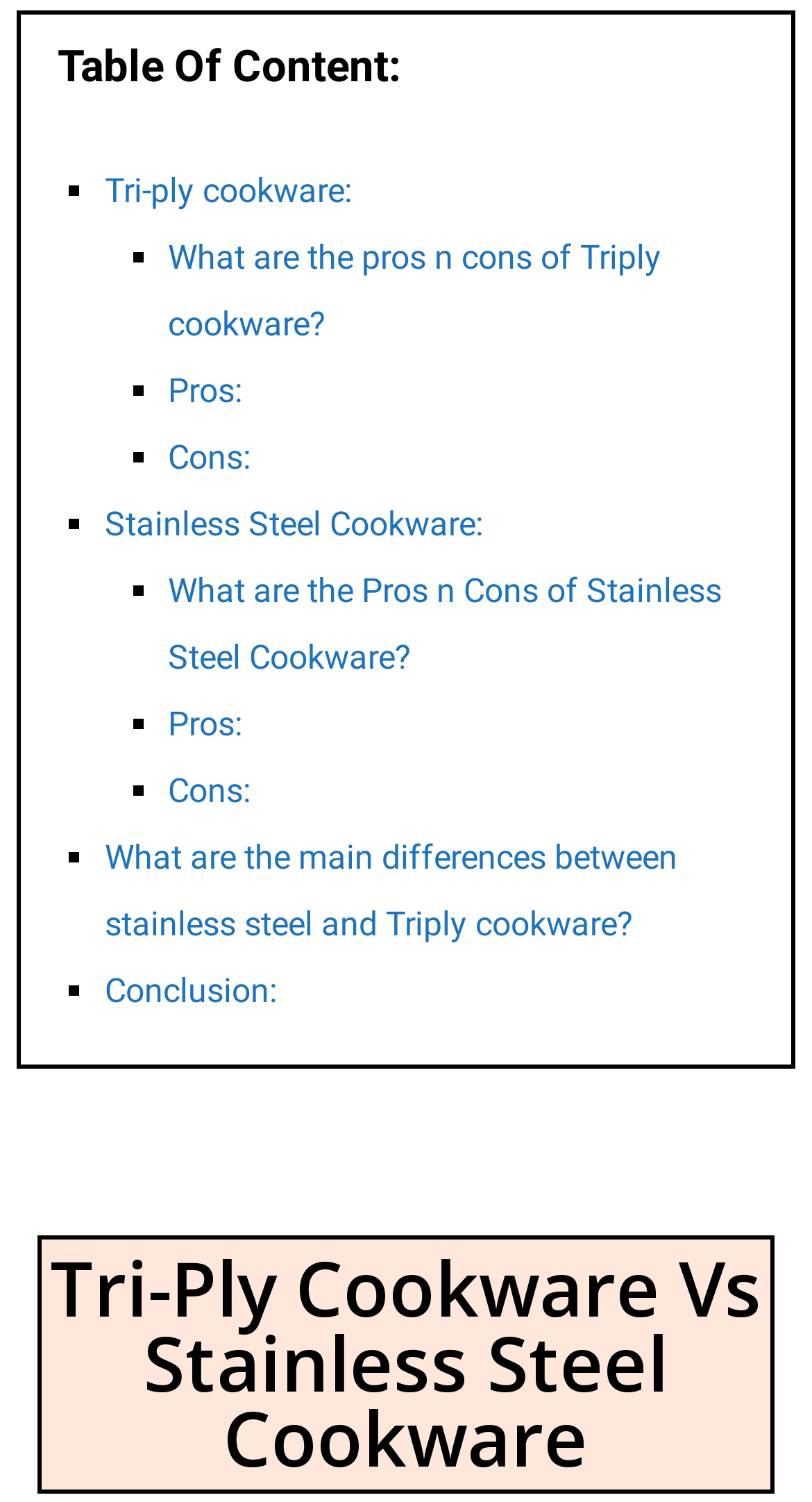Determine the bounding box coordinates of the clickable element to complete this instruction: "Check 'Conclusion:'". Provide the coordinates in the format of four float numbers between 0 and 1, [left, top, right, bottom].

[0.129, 0.646, 0.342, 0.673]